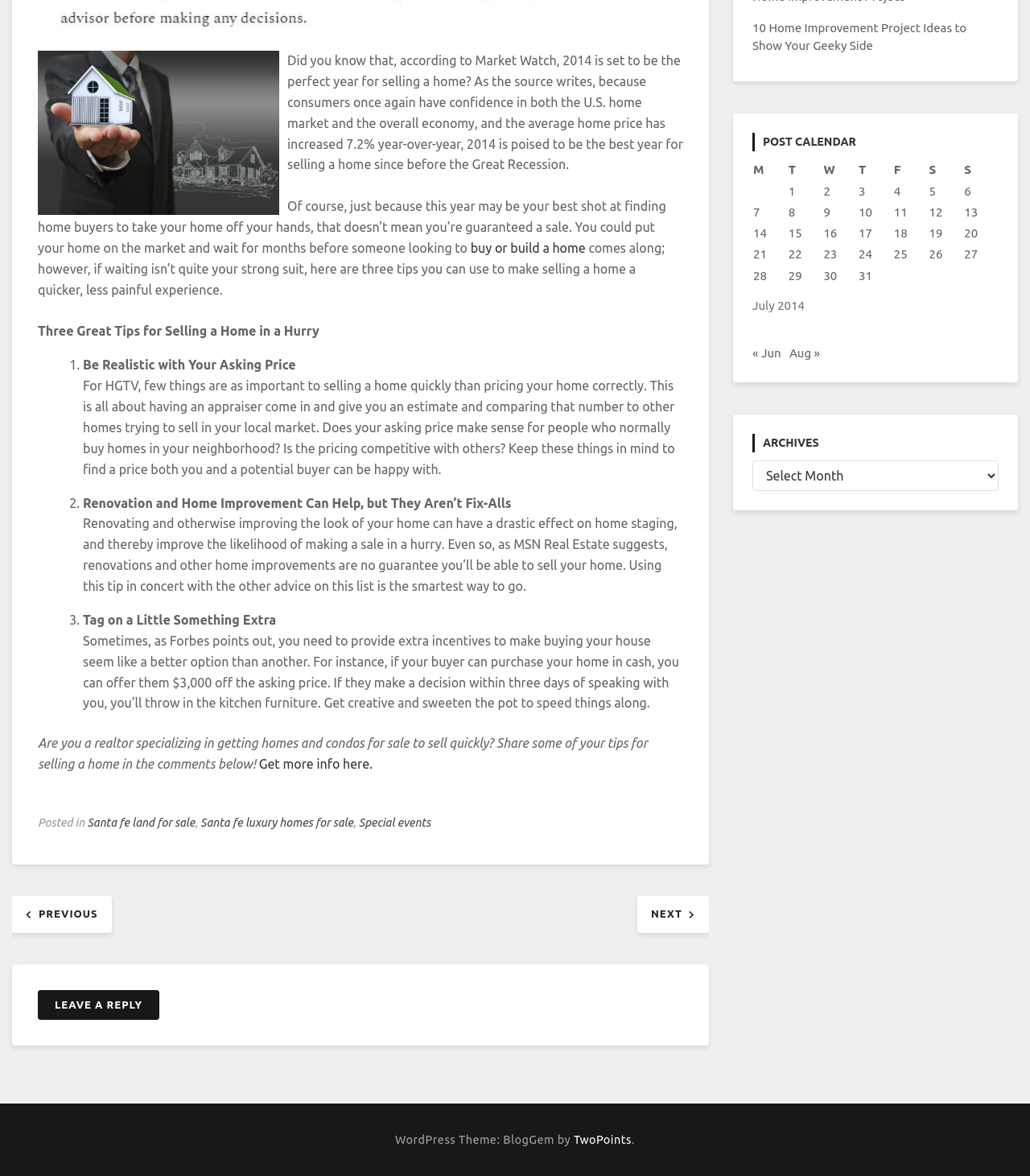Identify the bounding box of the HTML element described here: "buy or build a home". Provide the coordinates as four float numbers between 0 and 1: [left, top, right, bottom].

[0.457, 0.205, 0.569, 0.217]